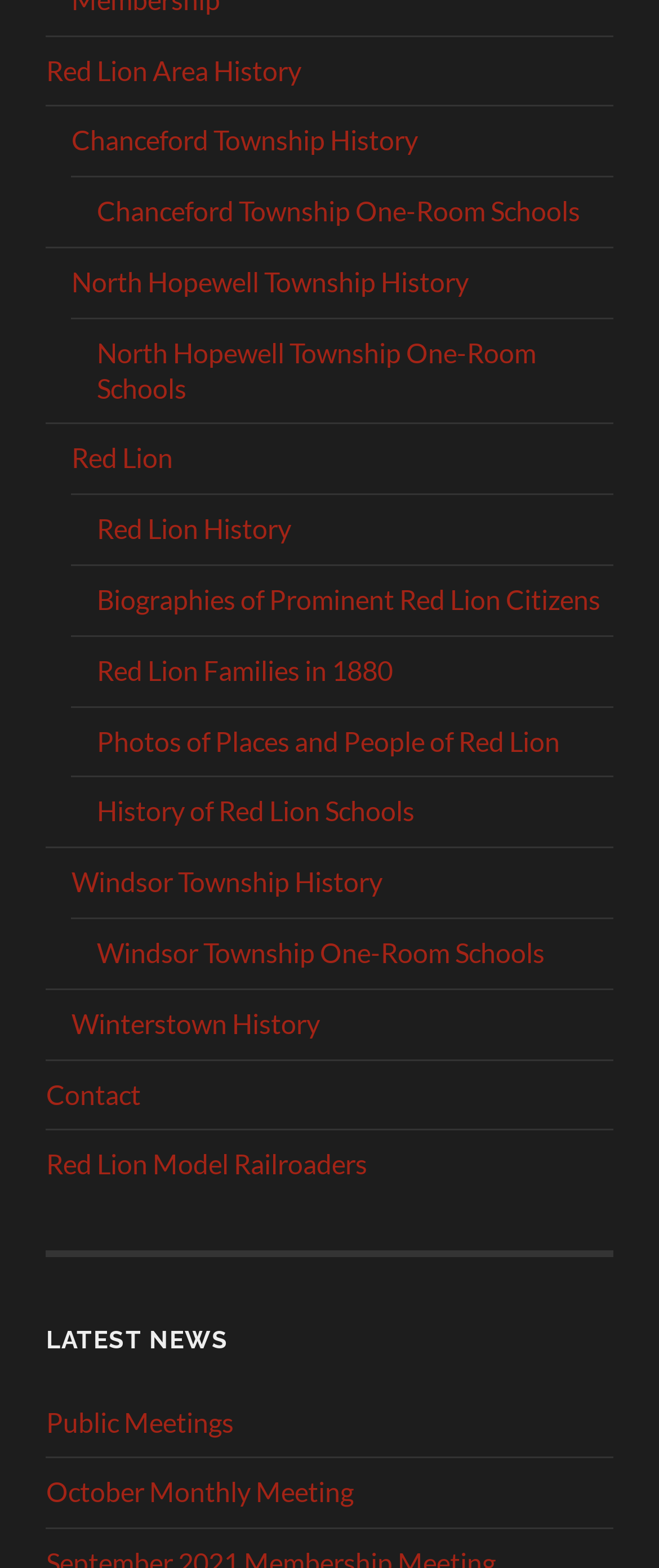Please reply with a single word or brief phrase to the question: 
What is the topic of the link at the top of the webpage?

Red Lion Area History